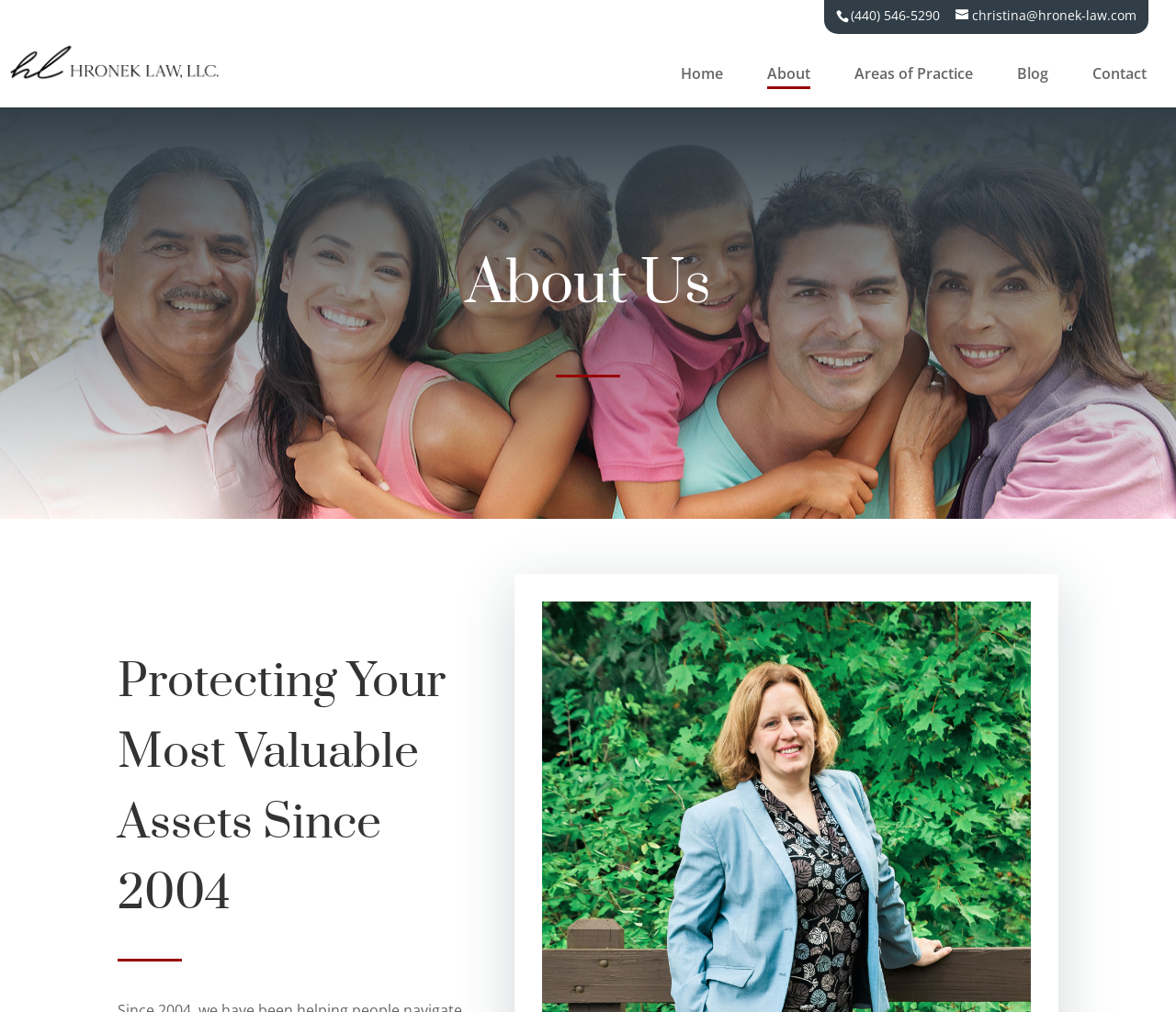How many navigation links are there?
Refer to the screenshot and answer in one word or phrase.

5